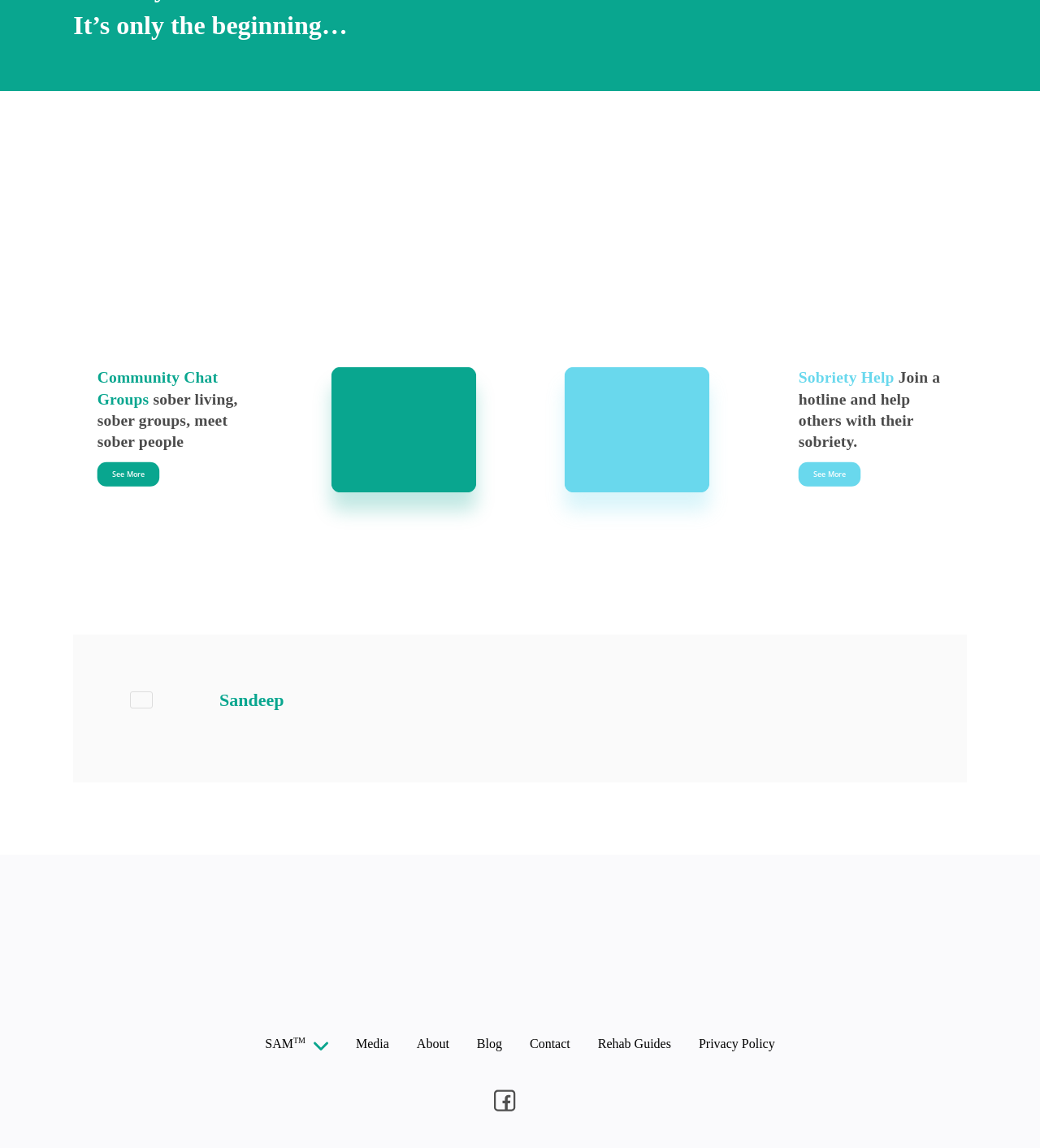Determine the bounding box coordinates of the clickable element to achieve the following action: 'Click on the 'Twitter' link to visit Twitter page'. Provide the coordinates as four float values between 0 and 1, formatted as [left, top, right, bottom].

[0.511, 0.973, 0.539, 0.985]